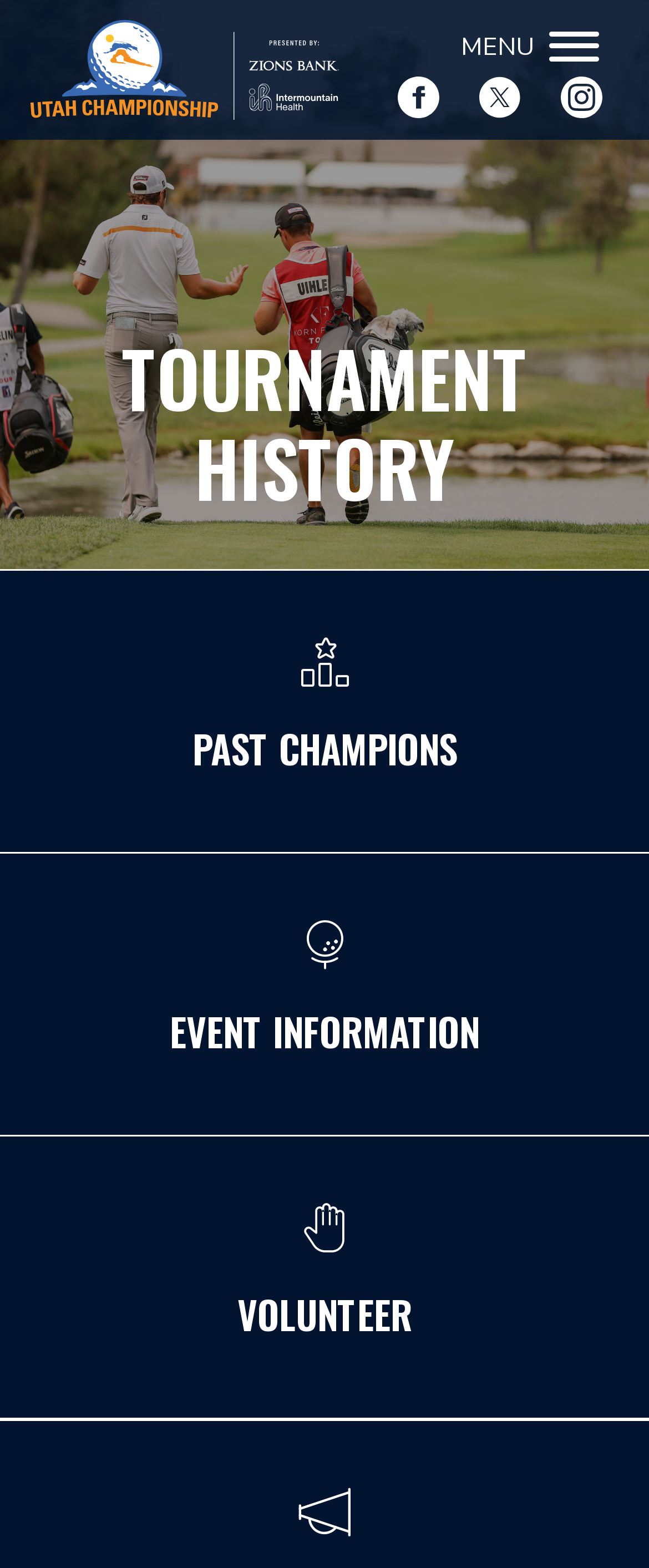How many sections are in the MENU?
Answer the question using a single word or phrase, according to the image.

4